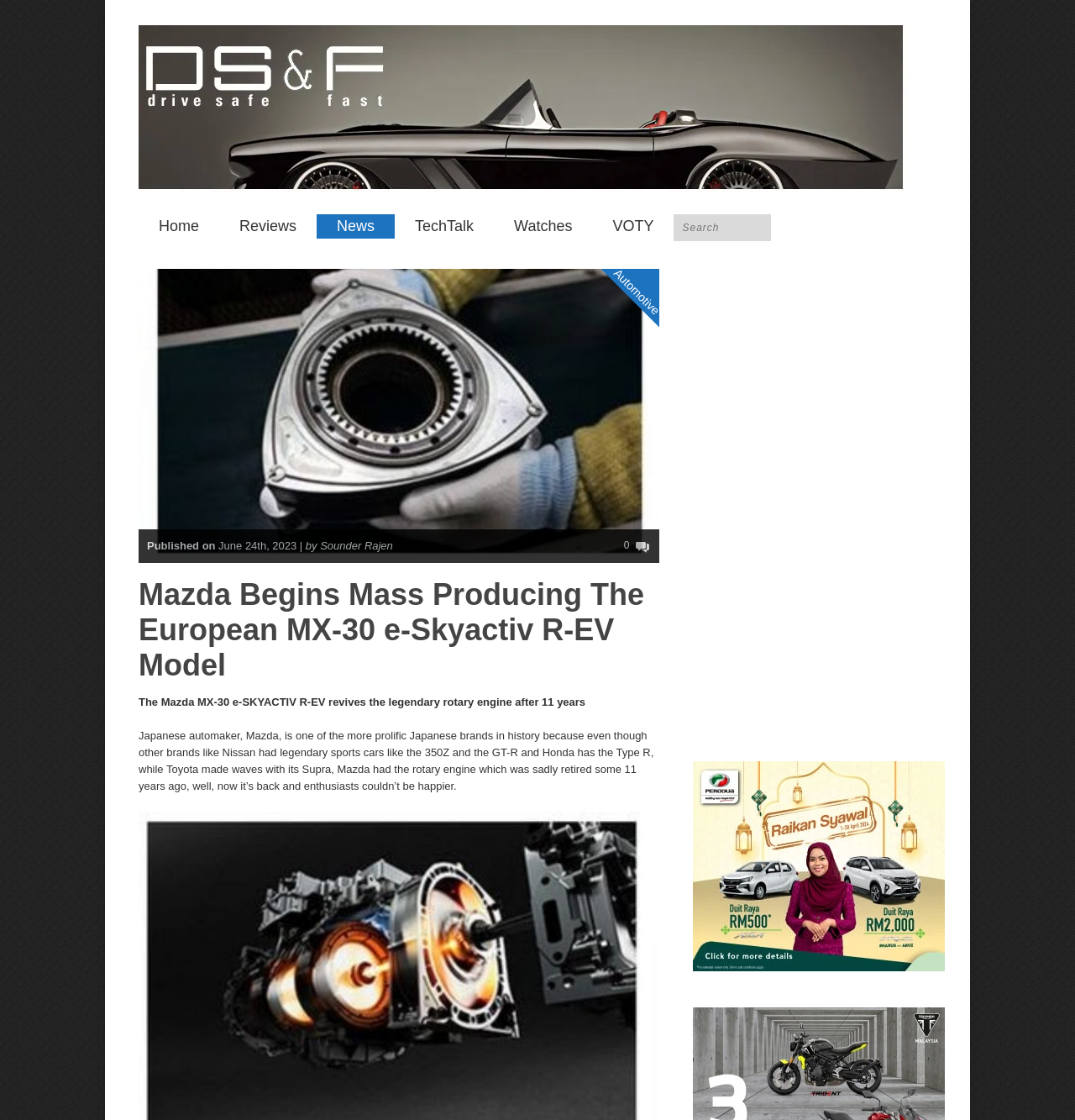Respond with a single word or phrase for the following question: 
What is the author of the article?

Sounder Rajen